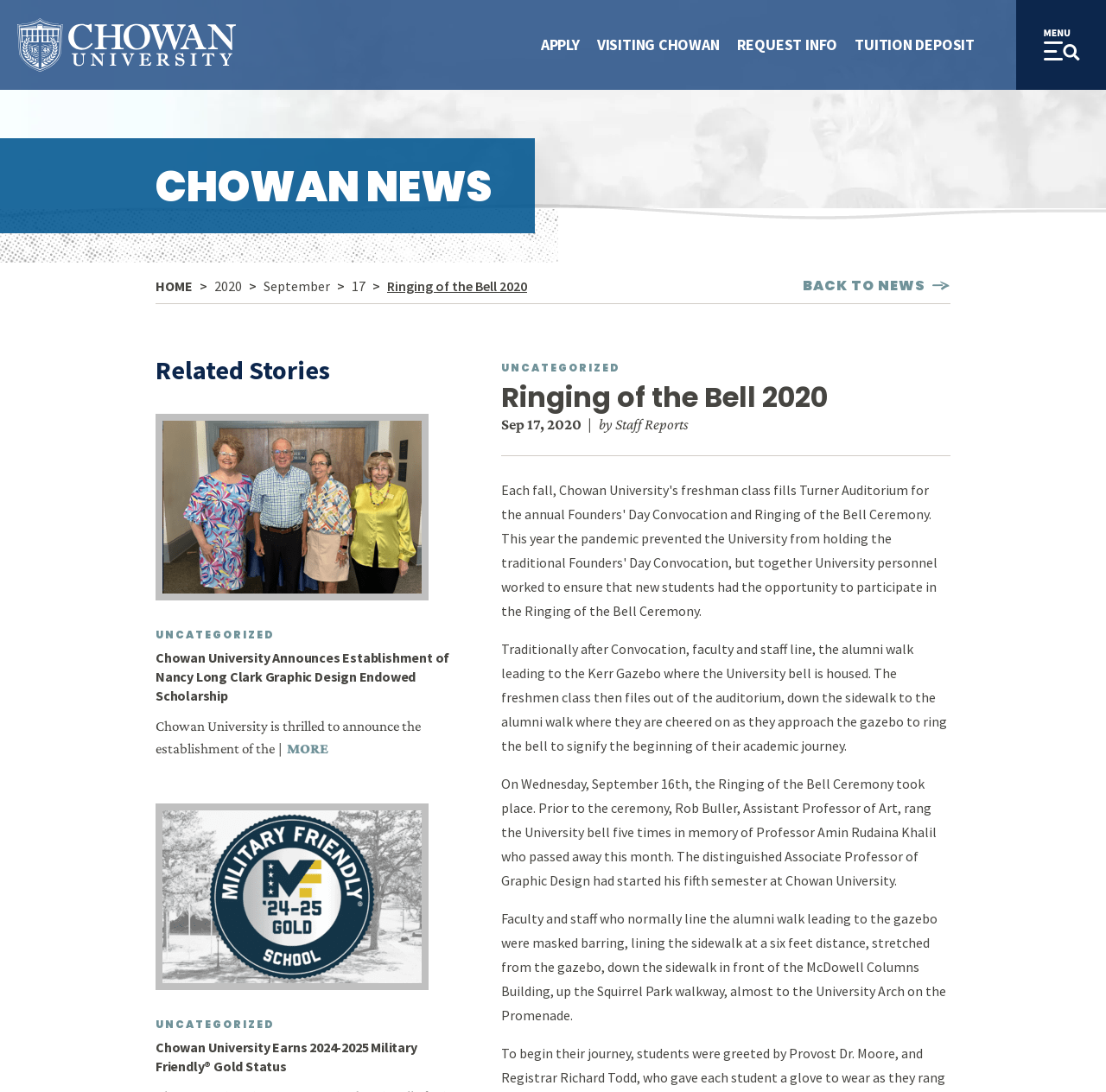Please analyze the image and give a detailed answer to the question:
What is the distance between the faculty and staff who lined the sidewalk?

I found the answer by reading the paragraph that describes the Ringing of the Bell Ceremony, which states that the faculty and staff who normally line the alumni walk leading to the gazebo were masked and barring, lining the sidewalk at a six feet distance.